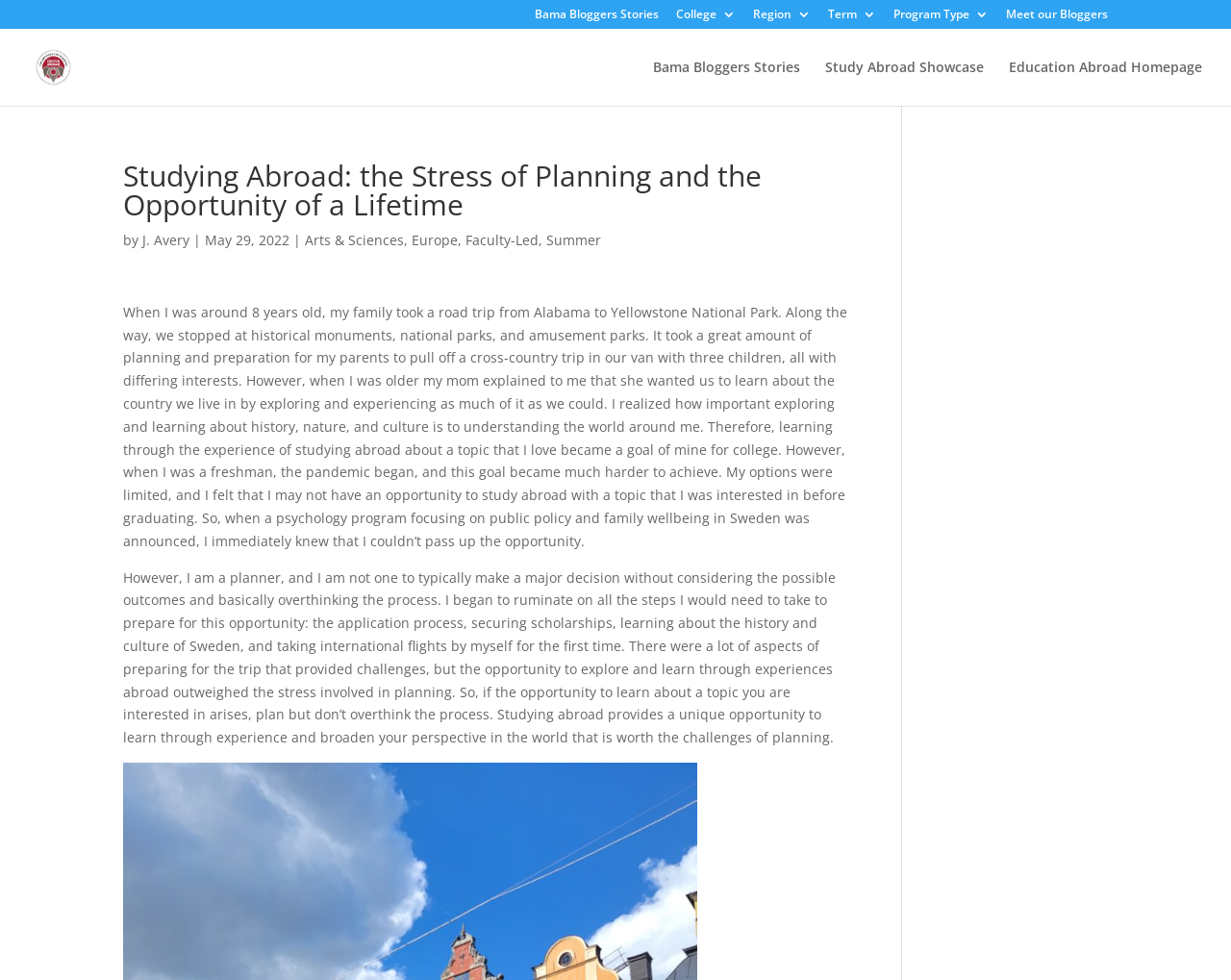What is the author of the article?
Refer to the image and provide a detailed answer to the question.

I looked for the author's name in the article and found it next to the publication date 'May 29, 2022'. The author's name is 'J. Avery'.